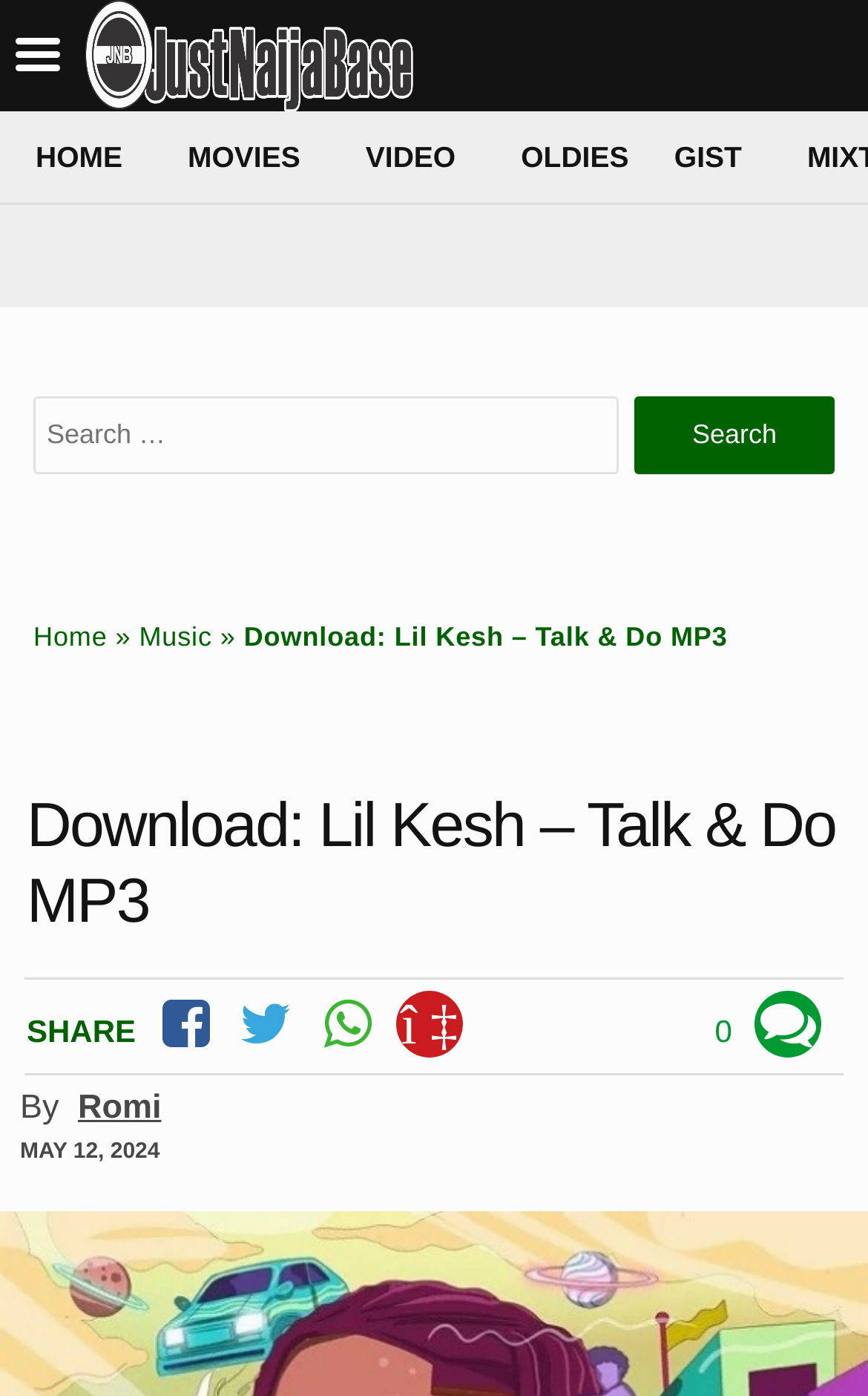Identify and extract the heading text of the webpage.

Download: Lil Kesh – Talk & Do MP3